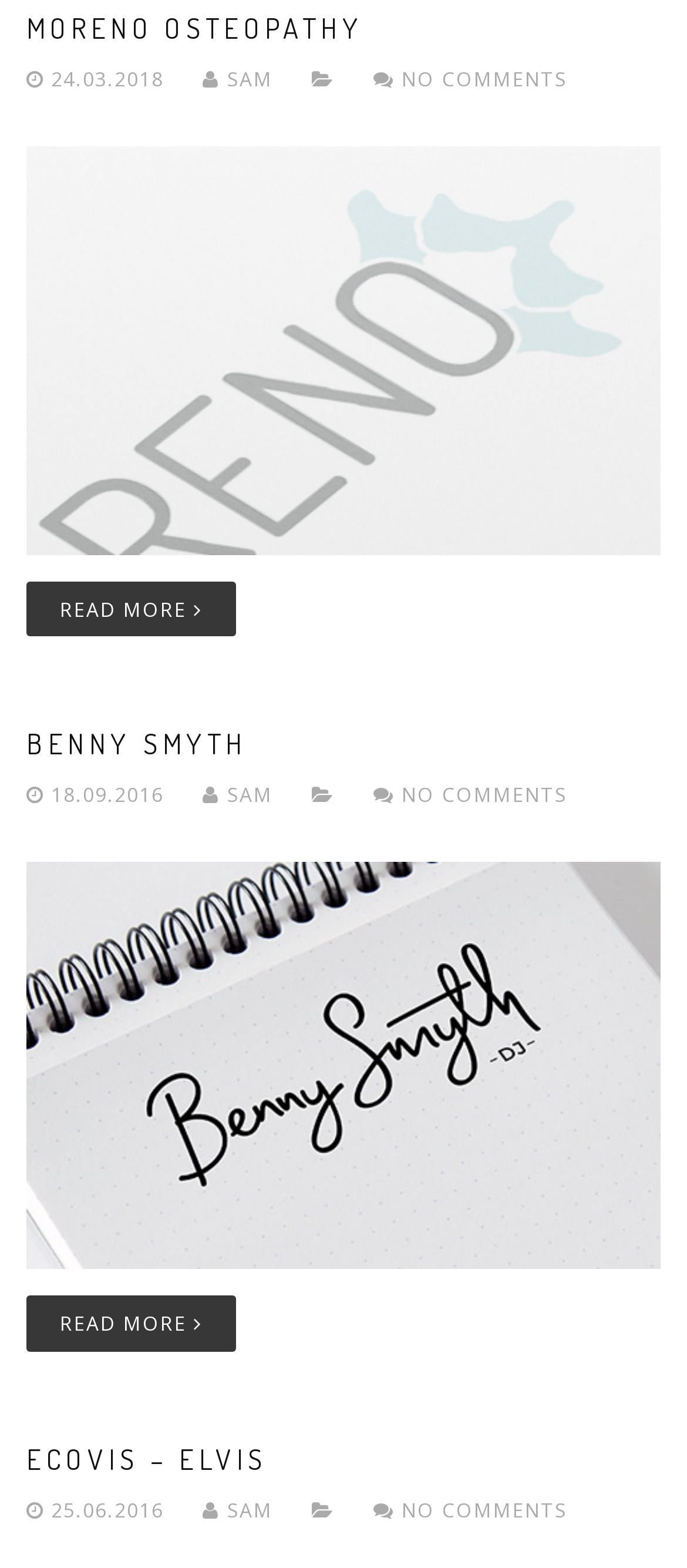Look at the image and give a detailed response to the following question: How many comments does the first article have?

I looked for the comment information associated with each article and found that the first article 'MORENO OSTEOPATHY' has a link ' NO COMMENTS', which indicates that there are no comments for this article.